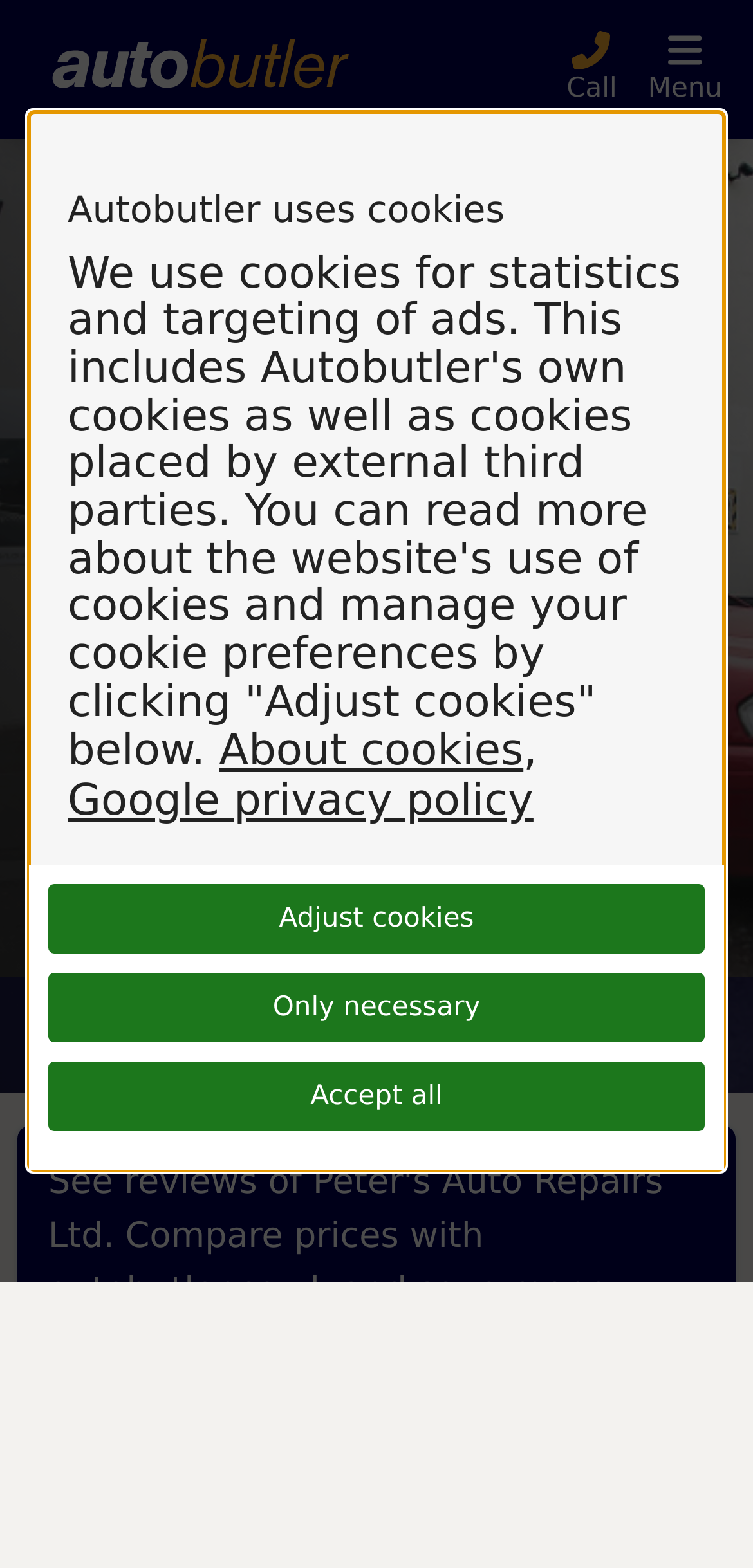Bounding box coordinates are given in the format (top-left x, top-left y, bottom-right x, bottom-right y). All values should be floating point numbers between 0 and 1. Provide the bounding box coordinate for the UI element described as: Google privacy policy

[0.09, 0.495, 0.708, 0.527]